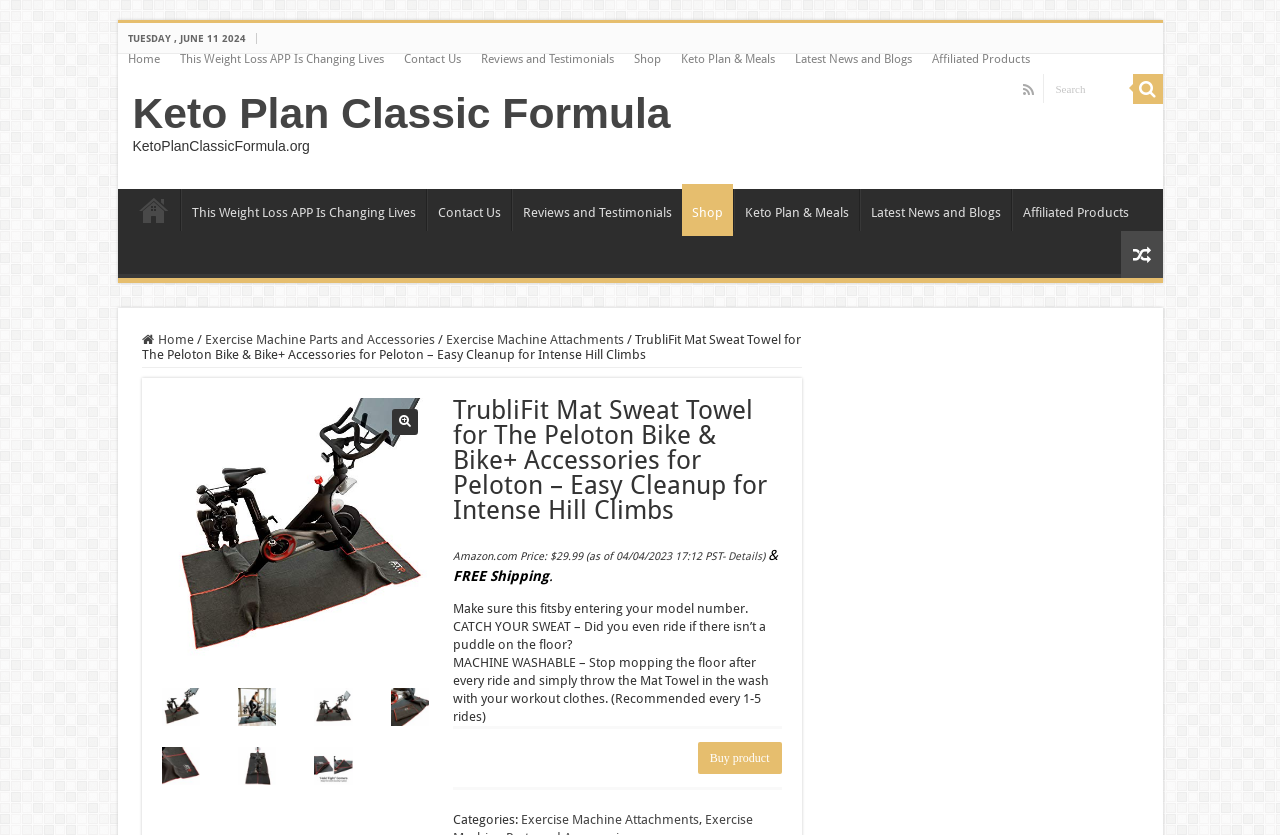Respond to the following question with a brief word or phrase:
What is the price of the TrubliFit Mat Sweat Towel?

$29.99